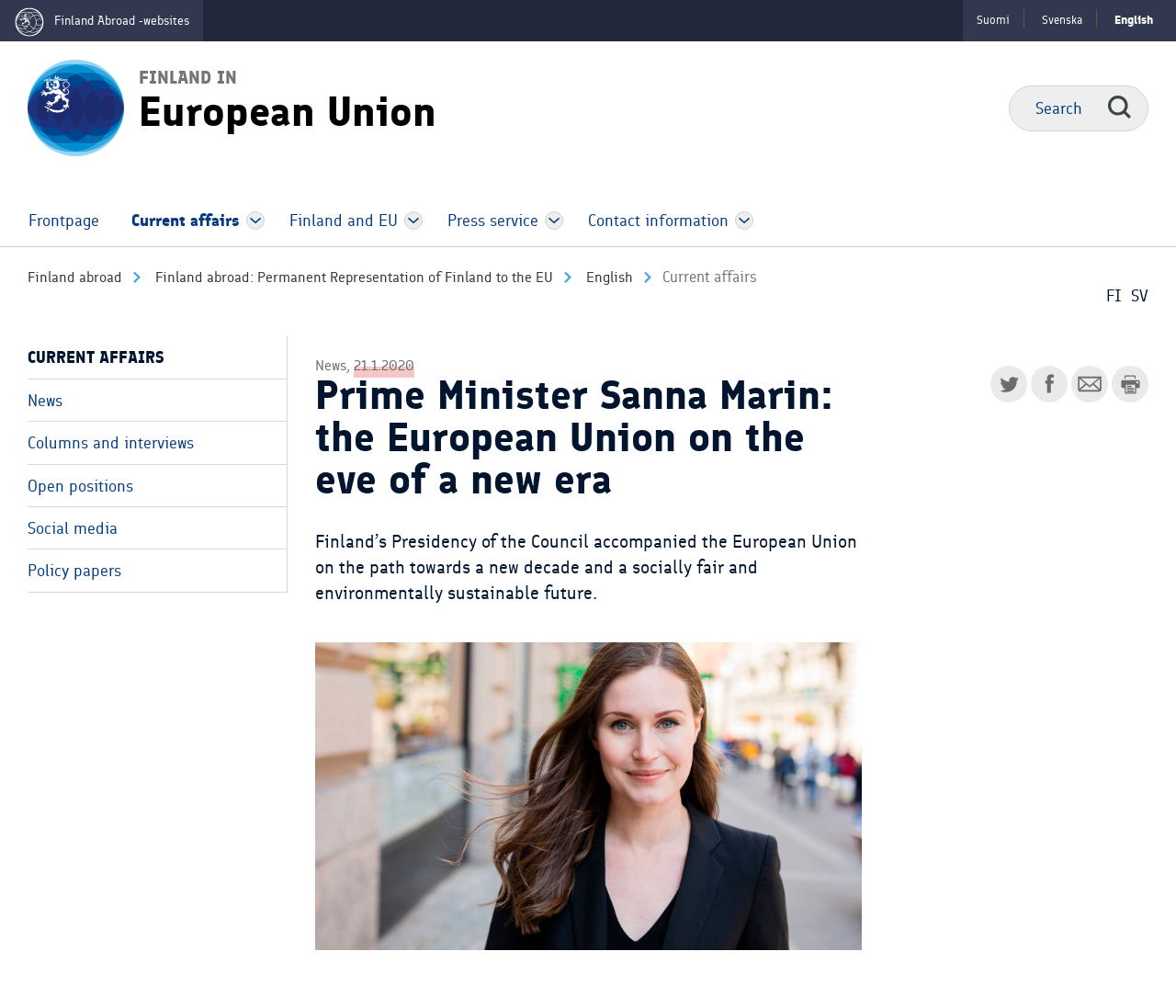Please identify the bounding box coordinates of the area that needs to be clicked to fulfill the following instruction: "Share on Twitter."

[0.842, 0.1, 0.873, 0.136]